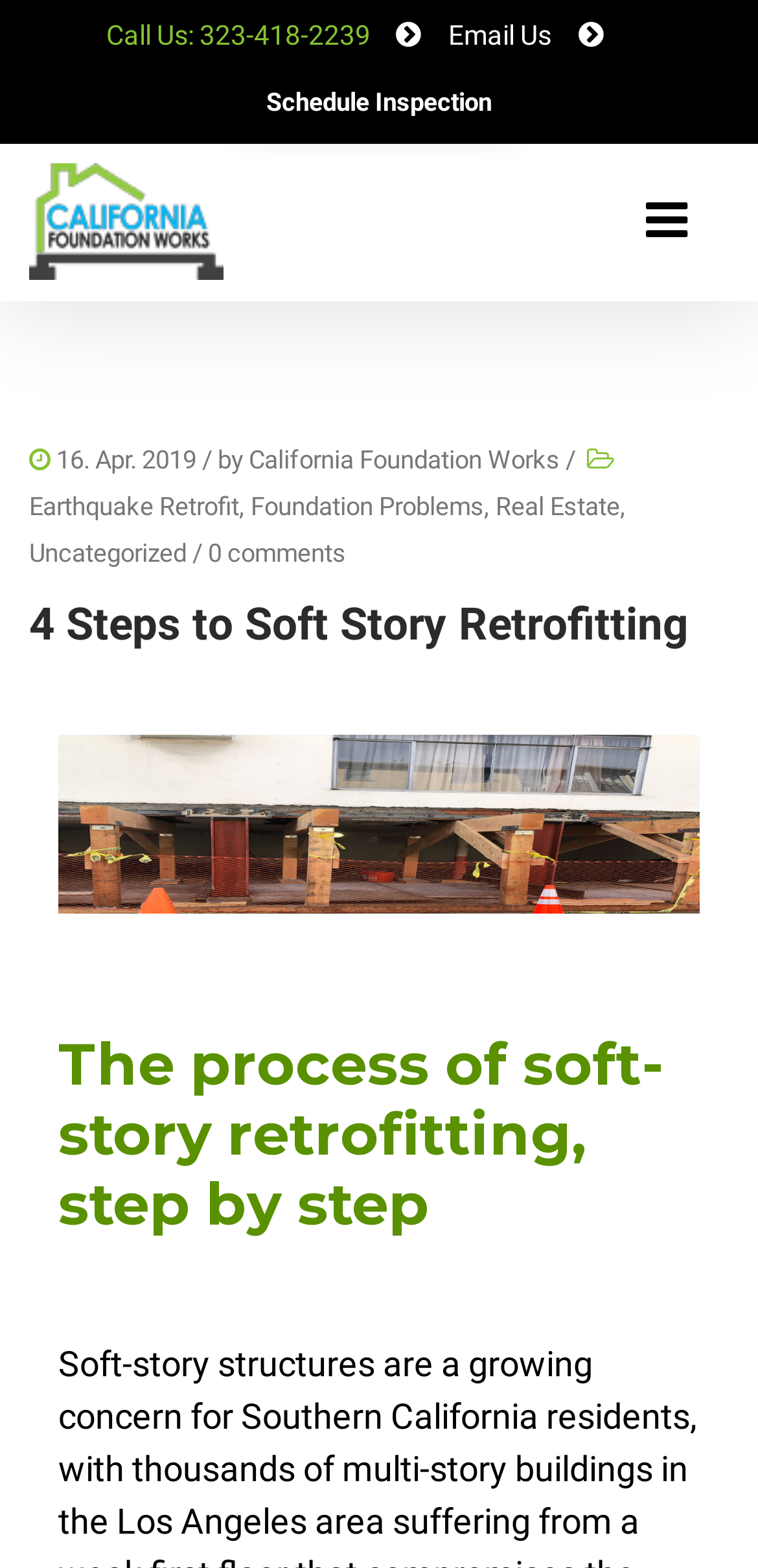Utilize the information from the image to answer the question in detail:
What is the topic of the article?

I determined the topic of the article by reading the main heading, which says '4 Steps to Soft Story Retrofitting', and also by looking at the image caption, which says 'soft story retrofit'.